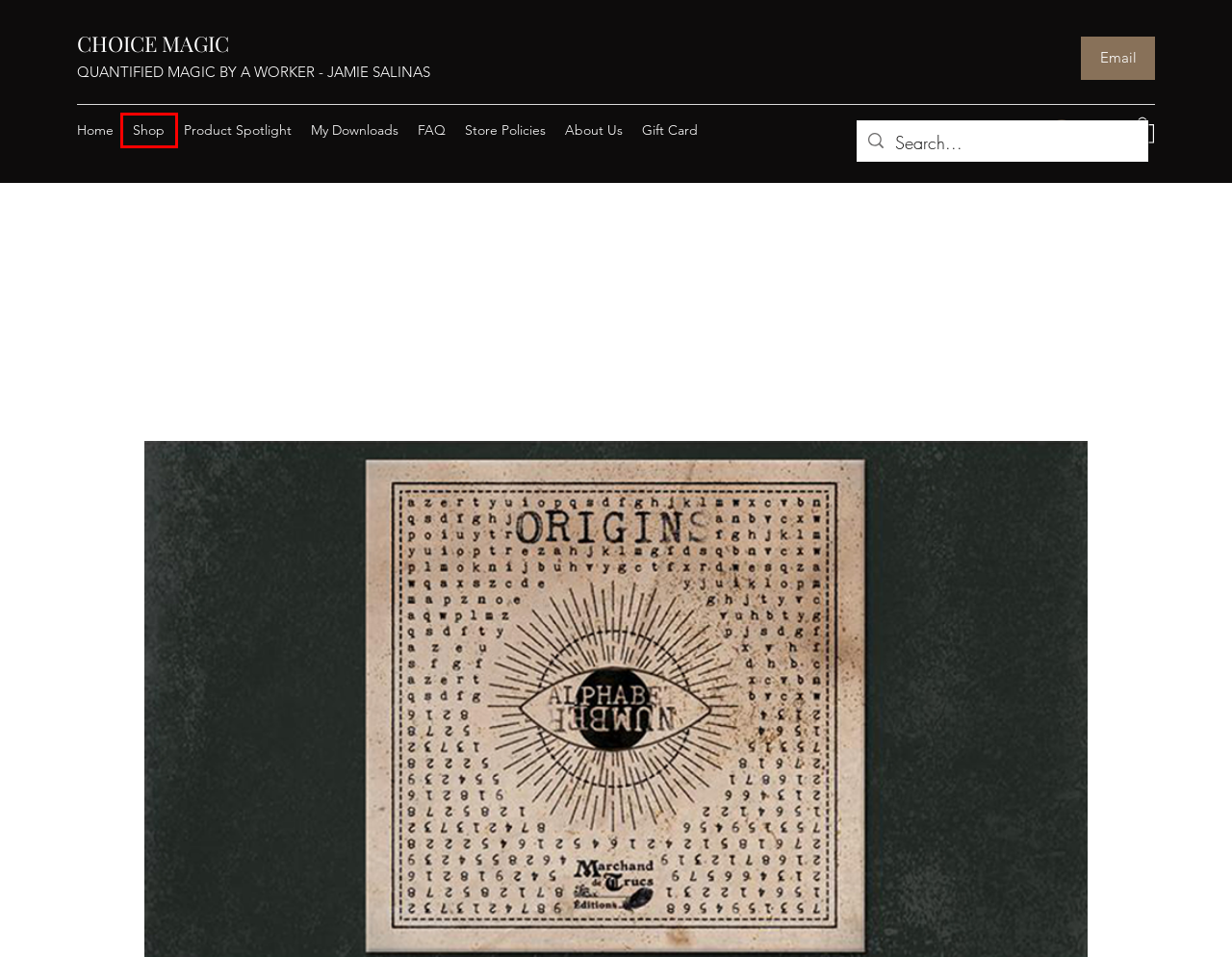You have a screenshot of a webpage with a red rectangle bounding box around a UI element. Choose the best description that matches the new page after clicking the element within the bounding box. The candidate descriptions are:
A. Magic Supplies | Choice Magic
B. FAQ | Choice Magic
C. Store Policies | Choice Magic
D. About Us | Choice Magic
E. New Collection | Choice Magic
F. Shop | Choice Magic
G. Gift Card | Jamie's Choice Magic
H. My Downloads | Choice Magic

F